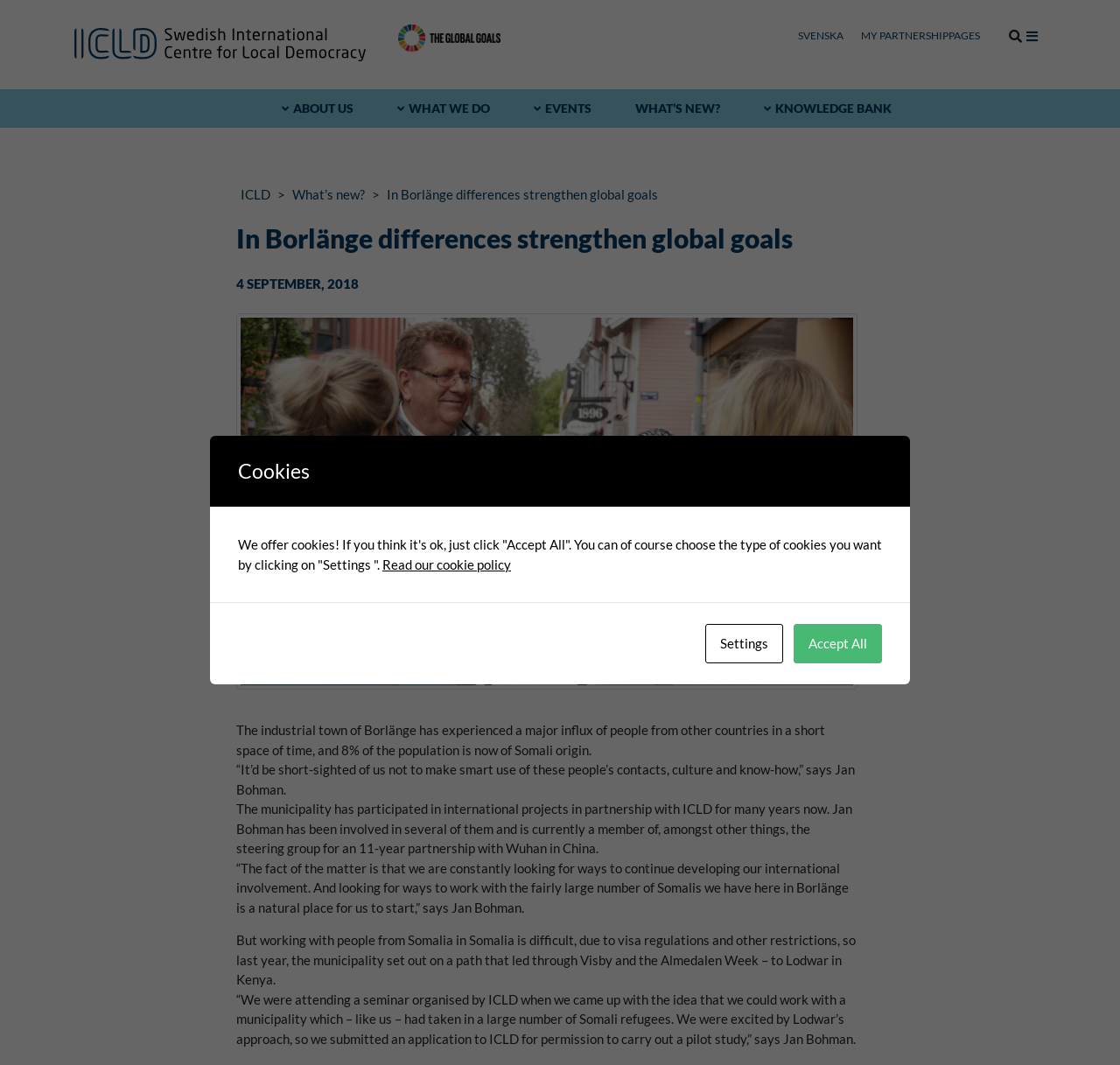Please identify the bounding box coordinates of the element that needs to be clicked to perform the following instruction: "Click the link 'WHAT WE DO'".

[0.343, 0.084, 0.449, 0.12]